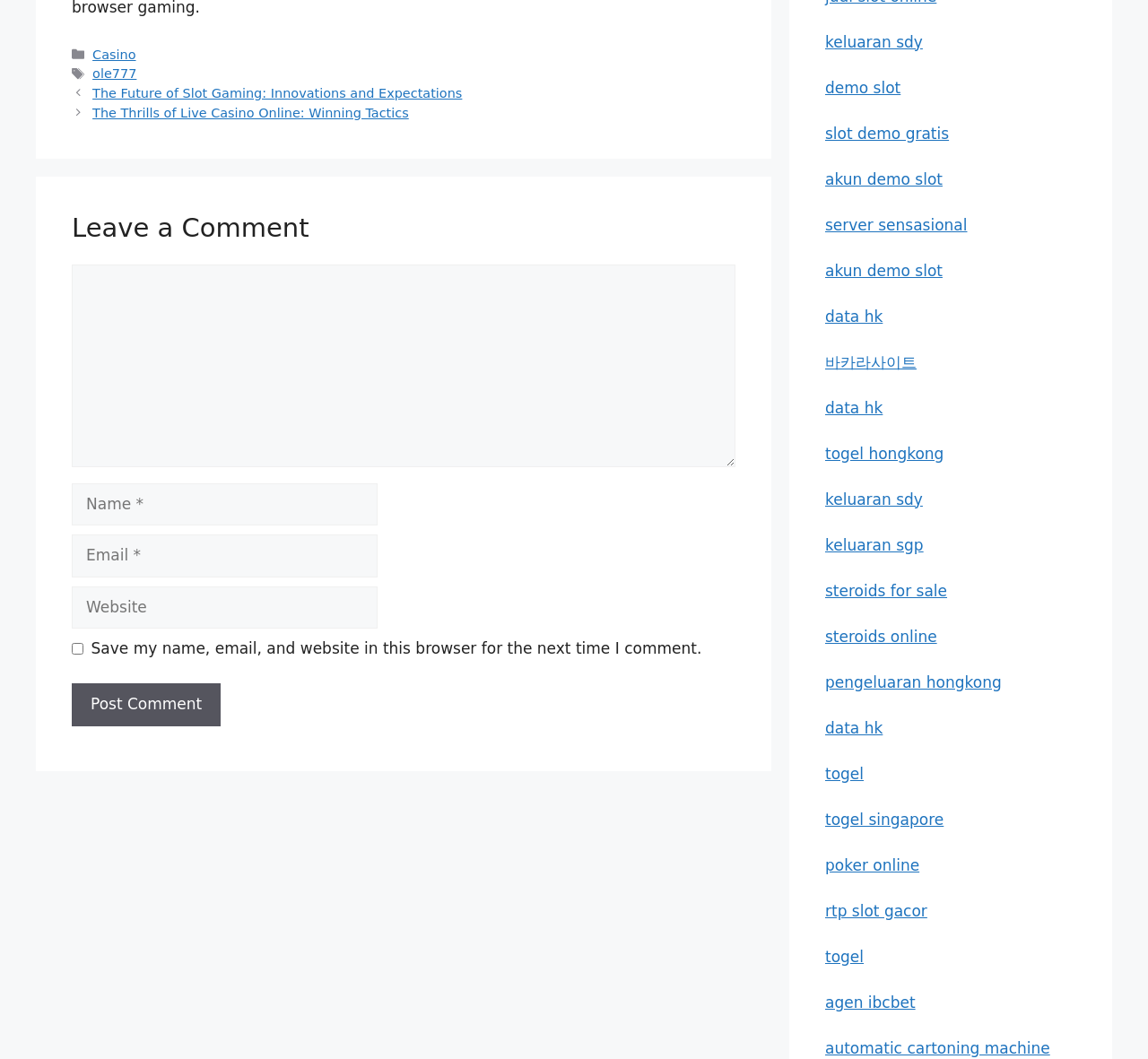Please answer the following question using a single word or phrase: 
What is the title of the comment section?

Leave a Comment